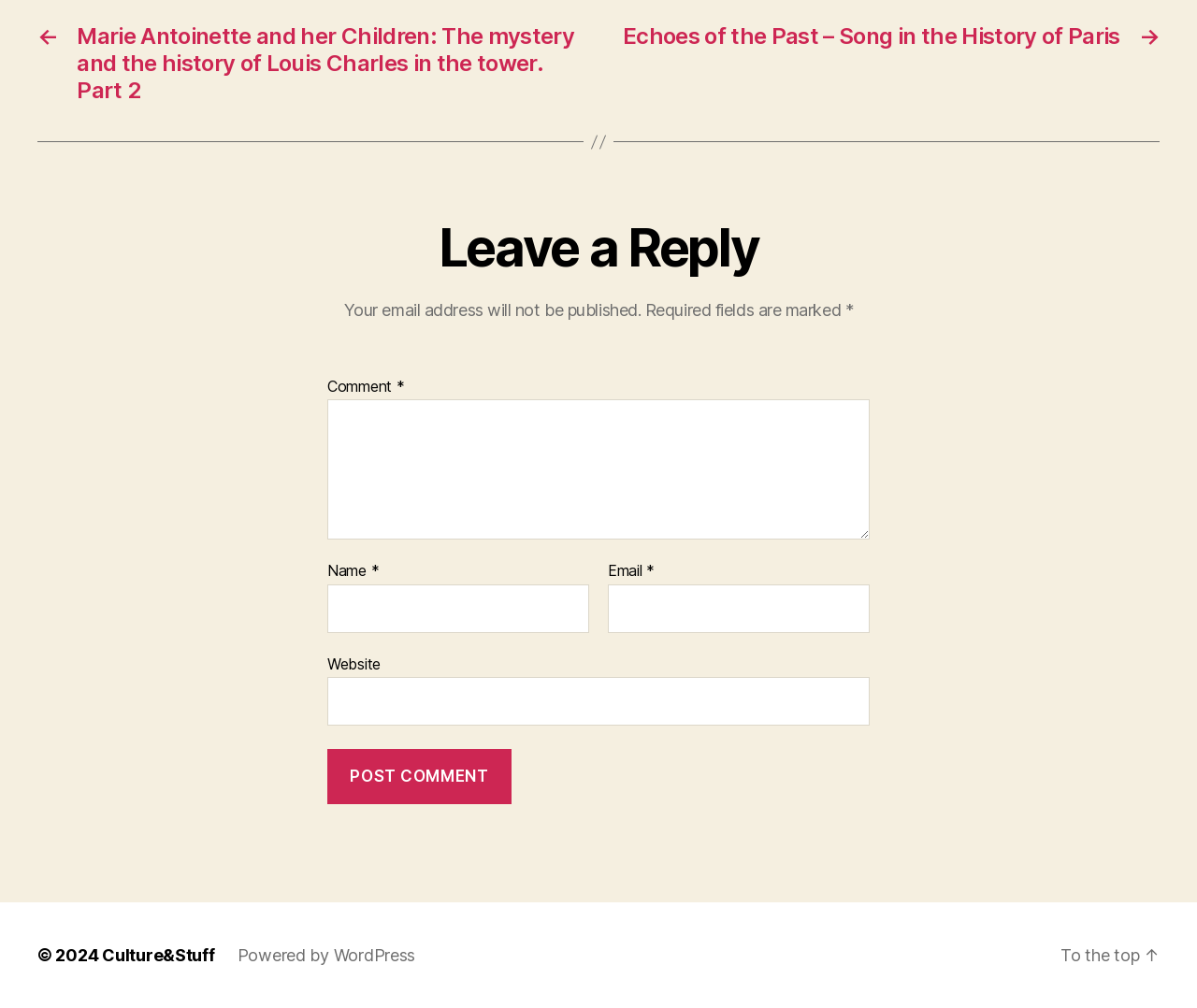Answer this question using a single word or a brief phrase:
What is the link 'To the top' used for?

To scroll to the top of the page